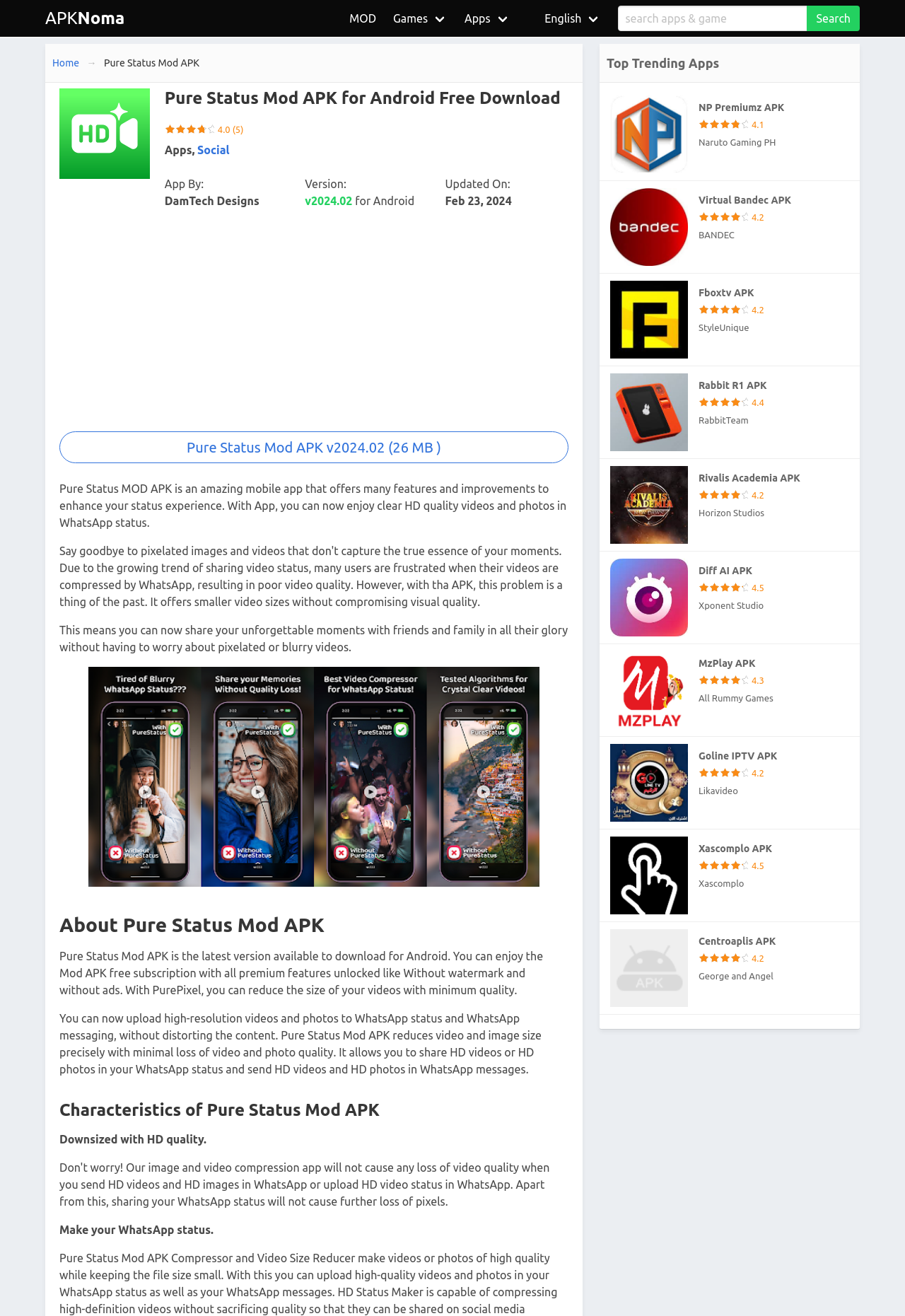Pinpoint the bounding box coordinates of the clickable element to carry out the following instruction: "Download Pure Status Mod APK."

[0.041, 0.0, 0.147, 0.028]